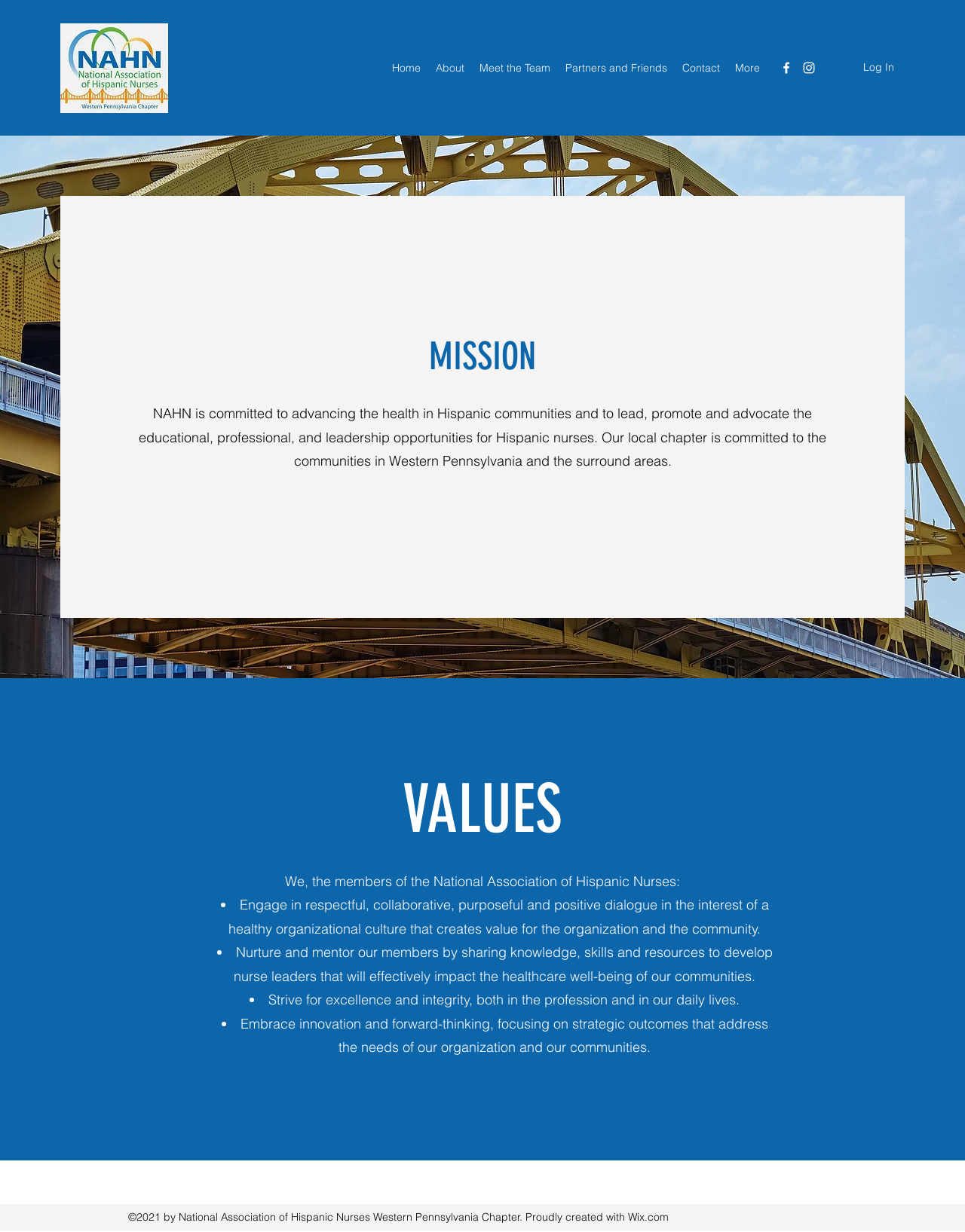Show the bounding box coordinates of the region that should be clicked to follow the instruction: "Check the VALUES."

[0.195, 0.625, 0.805, 0.69]